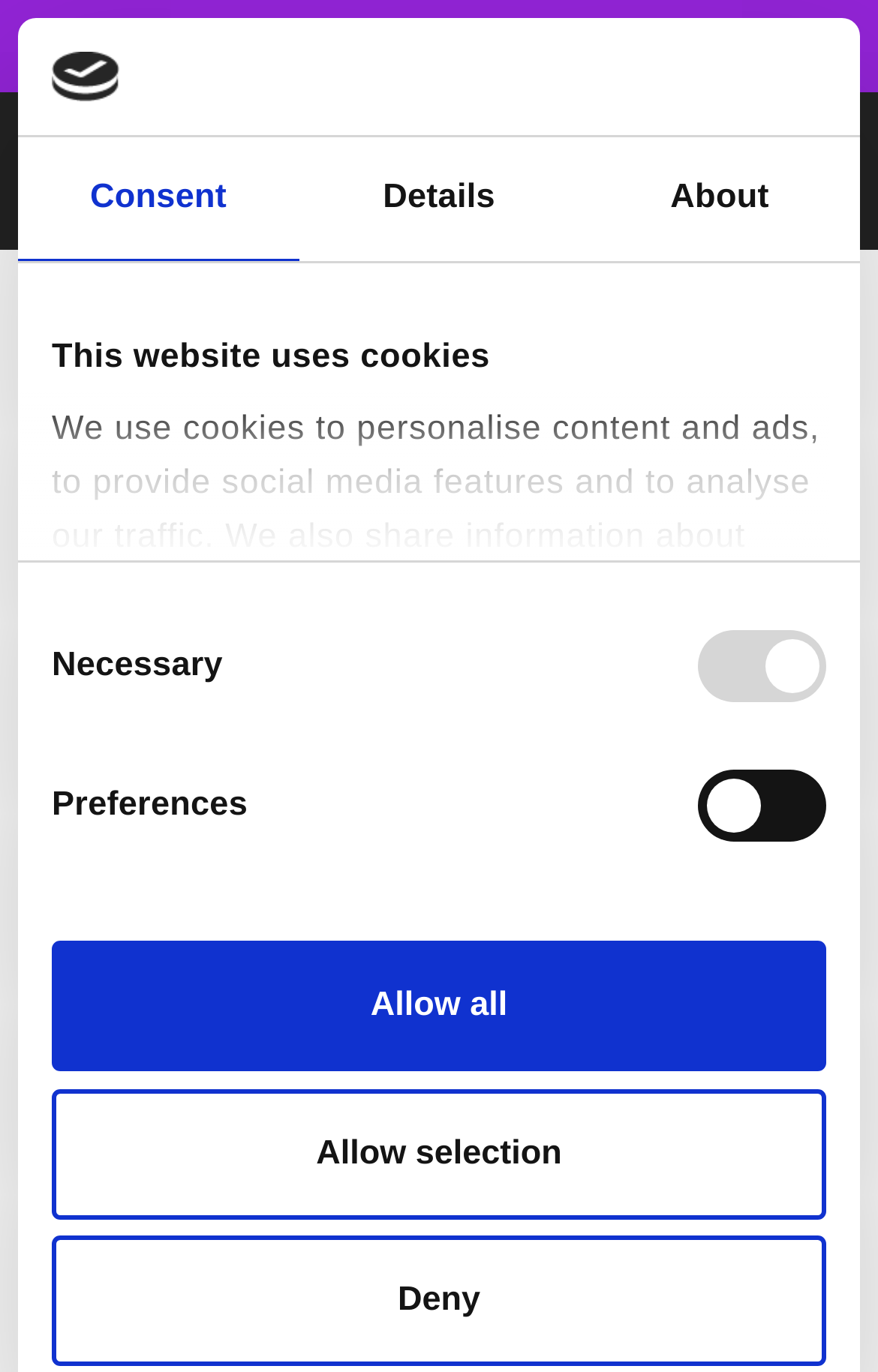Using the details from the image, please elaborate on the following question: What is the caption of the figure?

I looked at the figure element and found that it has a Figcaption element with the text 'Members of the Women’s Engineering Society tour an early power station in the 1930s © Women’s Engineering Society and the Institution of Engineering and Technology (IET) Archives'.